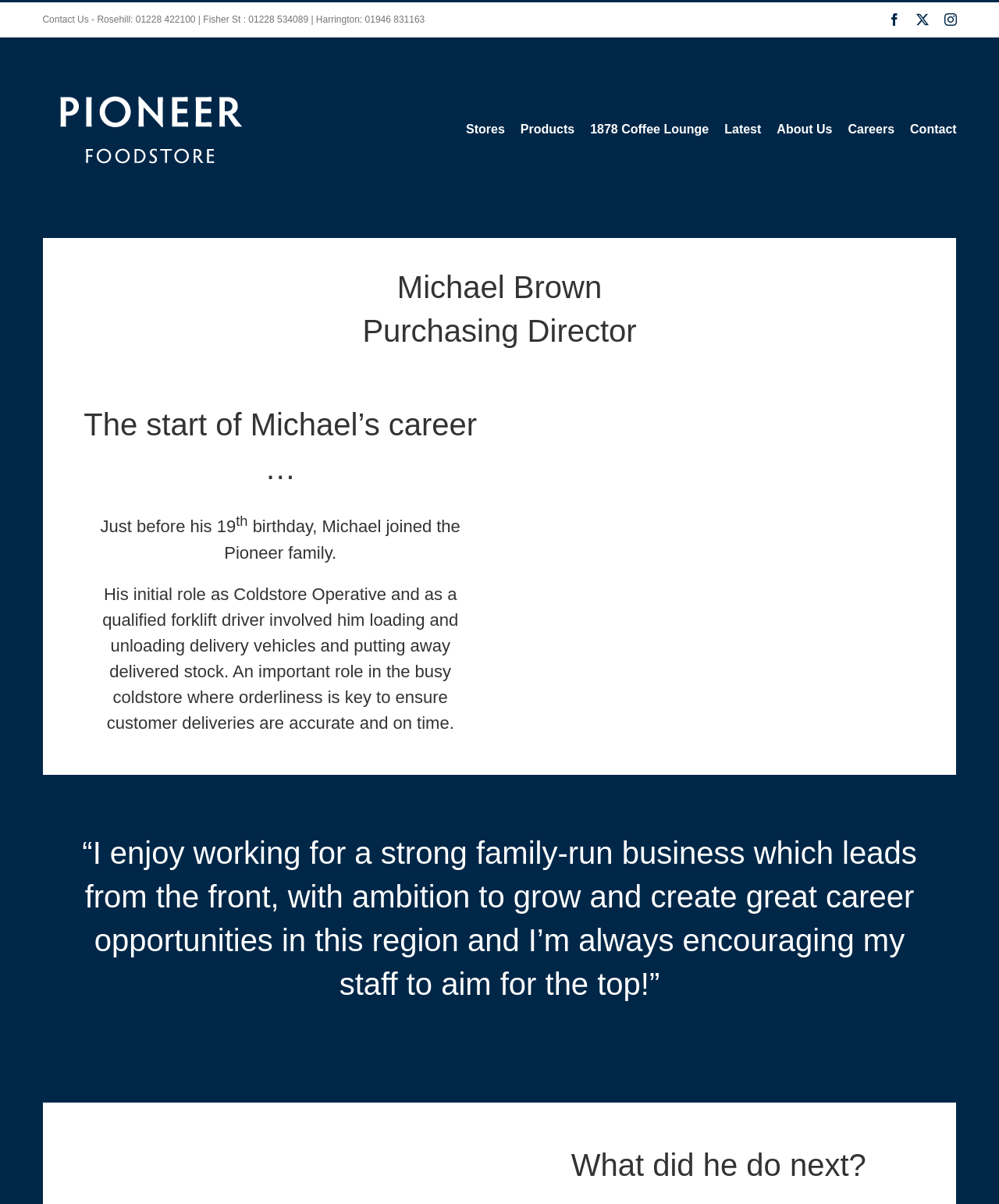Pinpoint the bounding box coordinates for the area that should be clicked to perform the following instruction: "Contact Pioneer Foodstore".

[0.042, 0.012, 0.425, 0.021]